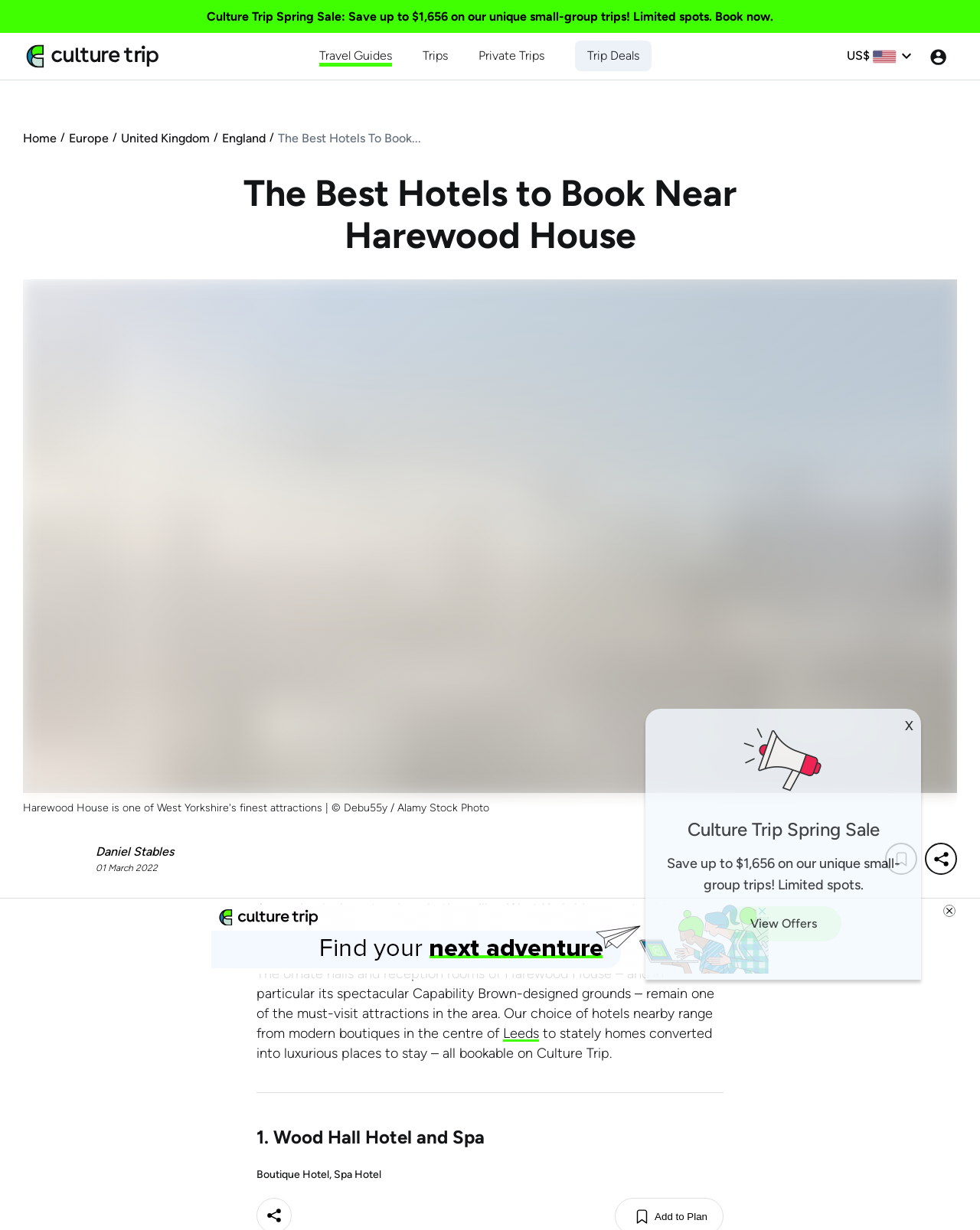Analyze the image and answer the question with as much detail as possible: 
What is the currency symbol shown on the webpage?

The question is asking about the currency symbol shown on the webpage. From the webpage, we can see that there is a StaticText element 'US$' which indicates that the currency symbol is US$.